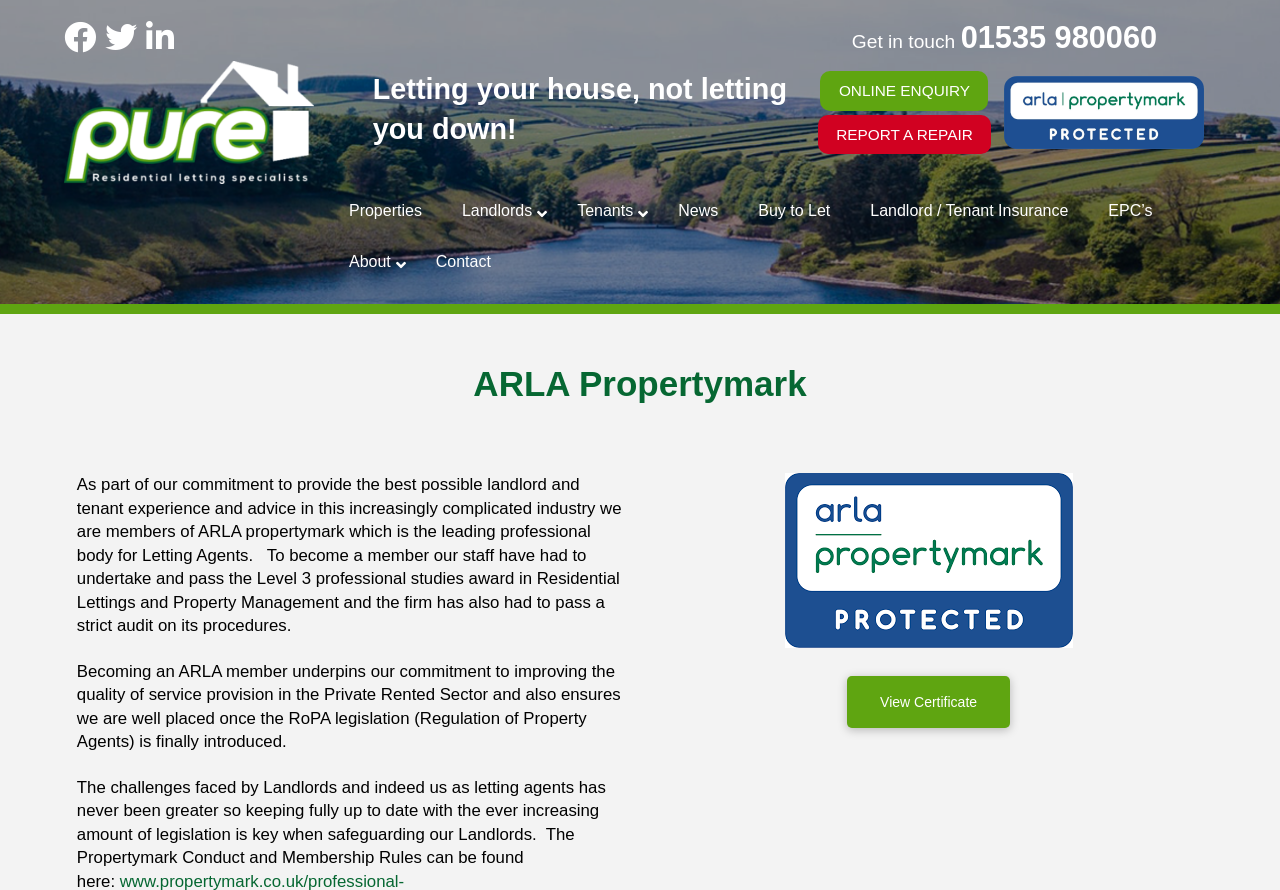What is the image located near the 'ARLA Propertymark' heading? Based on the image, give a response in one word or a short phrase.

Image